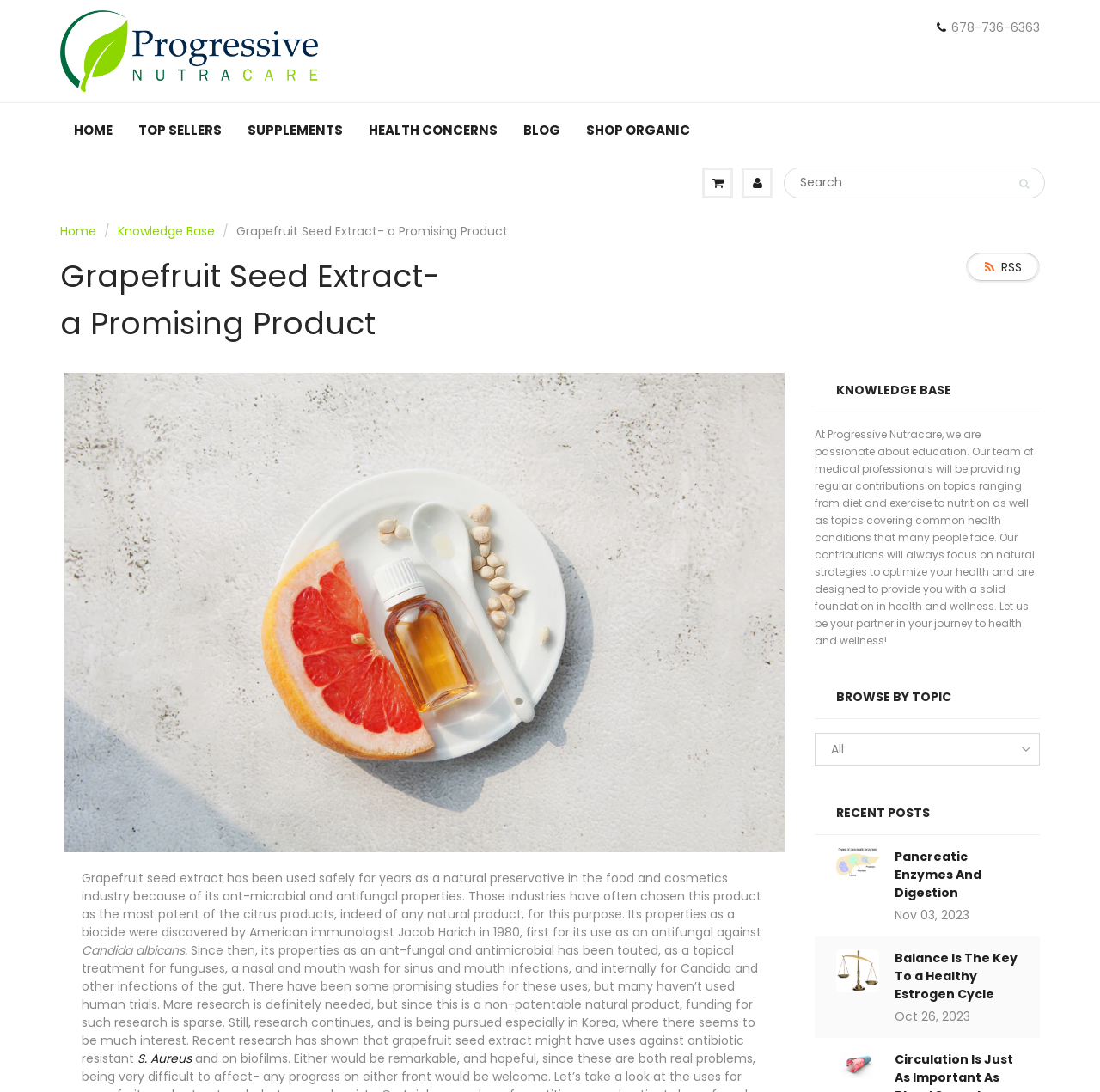What is the main topic of the webpage? Refer to the image and provide a one-word or short phrase answer.

Grapefruit Seed Extract